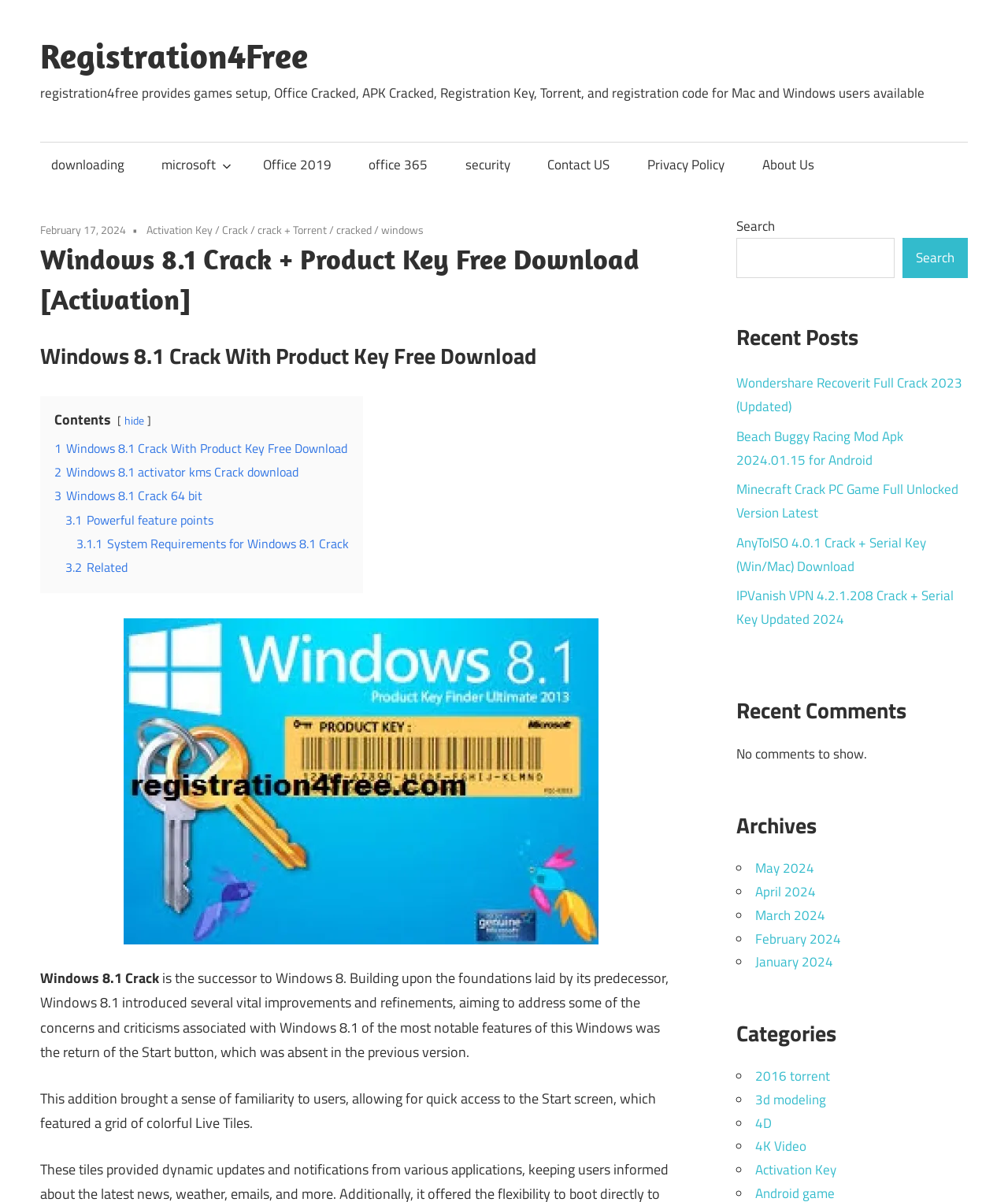Please provide the bounding box coordinates in the format (top-left x, top-left y, bottom-right x, bottom-right y). Remember, all values are floating point numbers between 0 and 1. What is the bounding box coordinate of the region described as: 3.1 Powerful feature points

[0.065, 0.424, 0.212, 0.44]